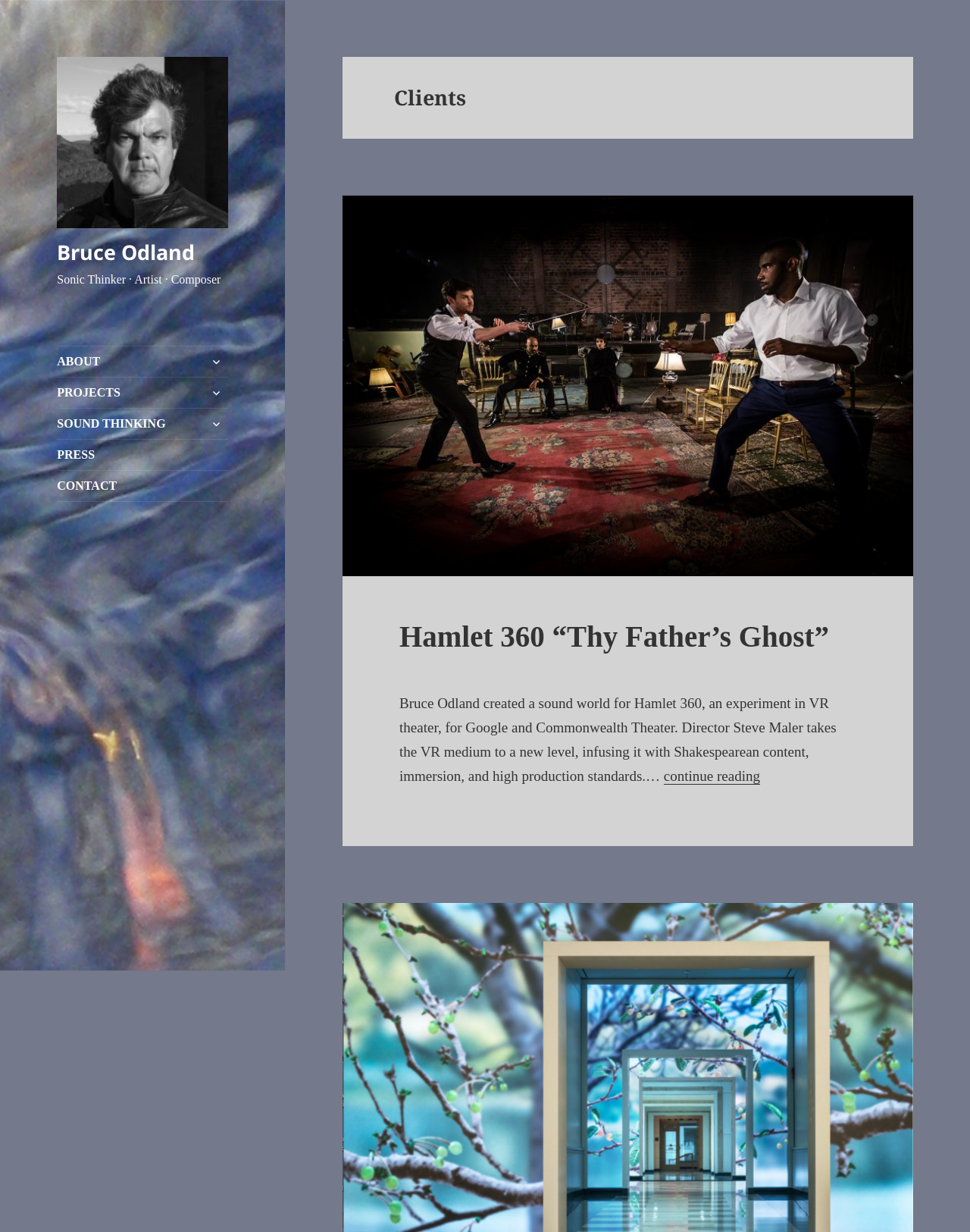Specify the bounding box coordinates of the element's area that should be clicked to execute the given instruction: "go to Bruce Odland's homepage". The coordinates should be four float numbers between 0 and 1, i.e., [left, top, right, bottom].

[0.059, 0.108, 0.235, 0.121]